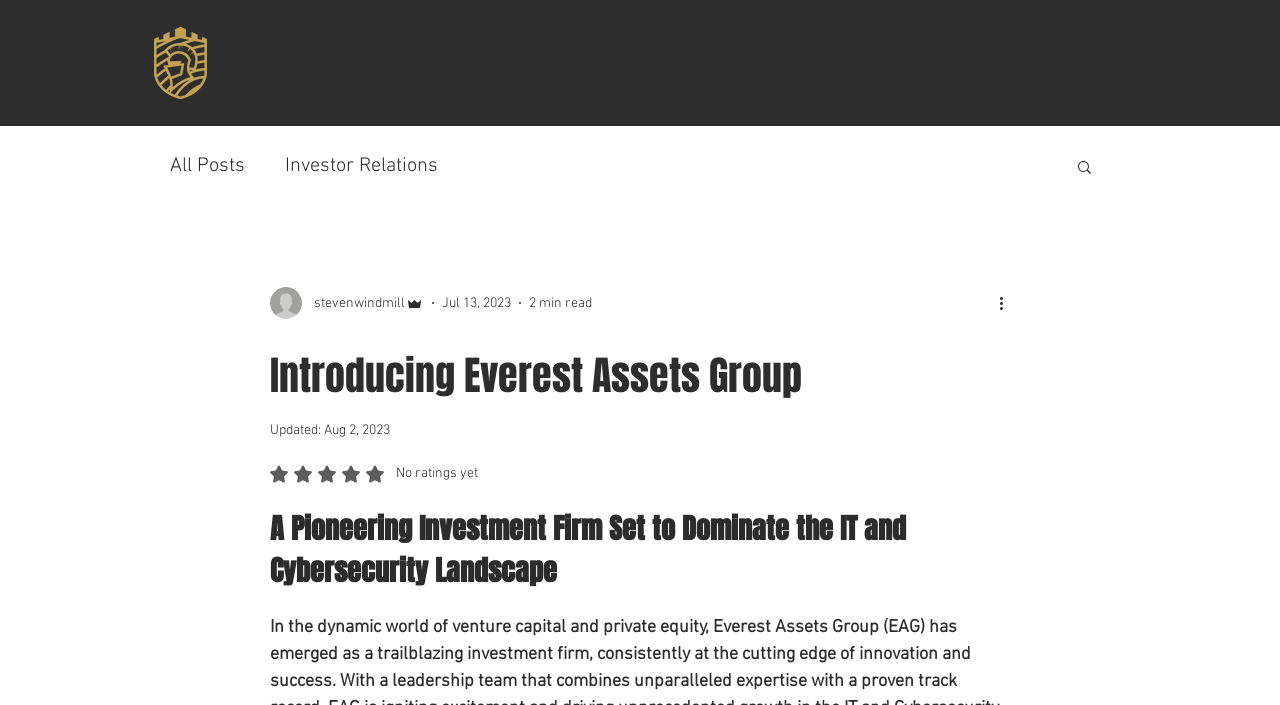Identify the bounding box coordinates for the UI element that matches this description: "VISION & MISSION".

[0.245, 0.075, 0.365, 0.113]